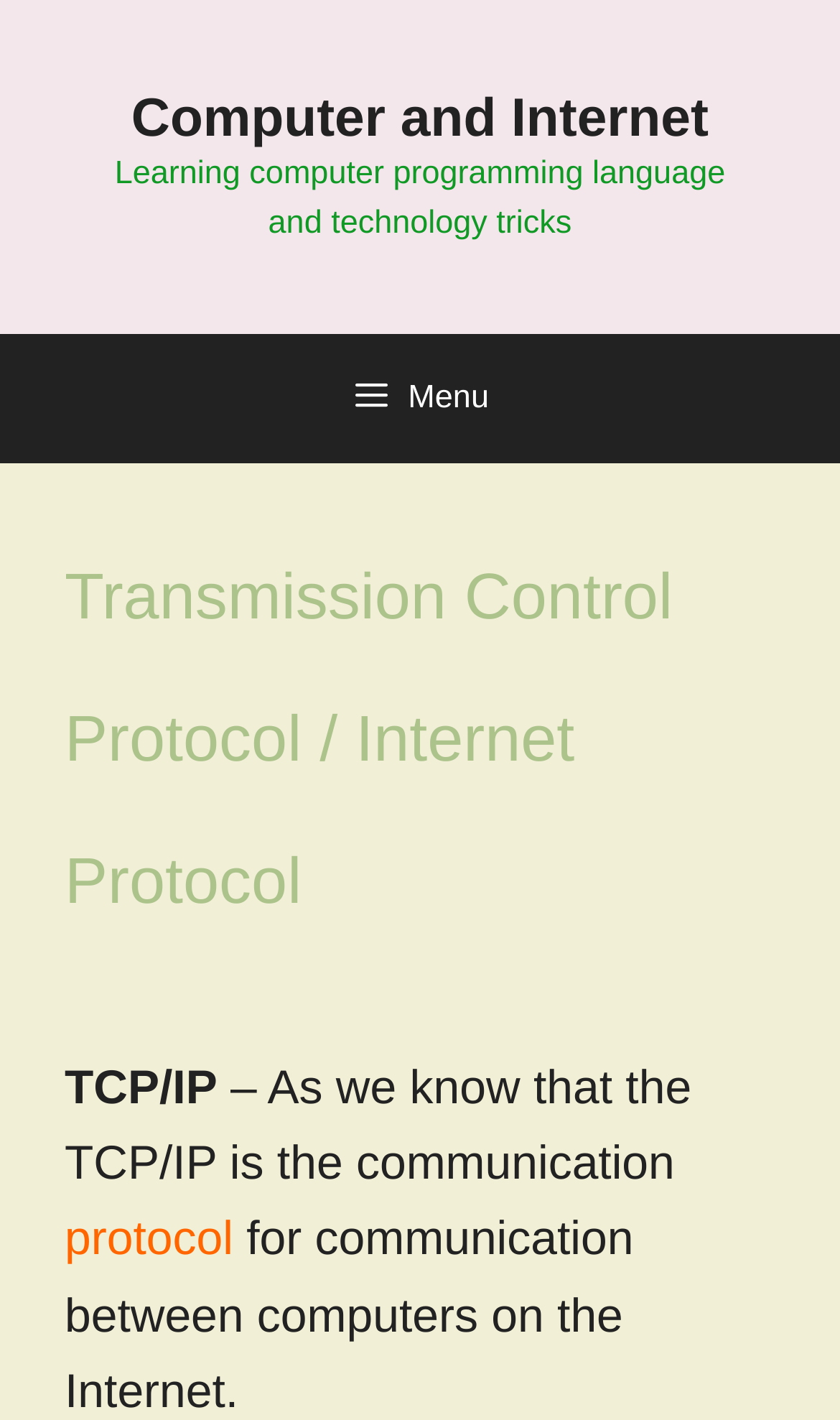What is the focus of this webpage?
Answer the question in a detailed and comprehensive manner.

Based on the webpage's root element, specifically the attribute 'focused: True', it can be inferred that the focus of this webpage is on the topic of Transmission Control Protocol / Internet Protocol.